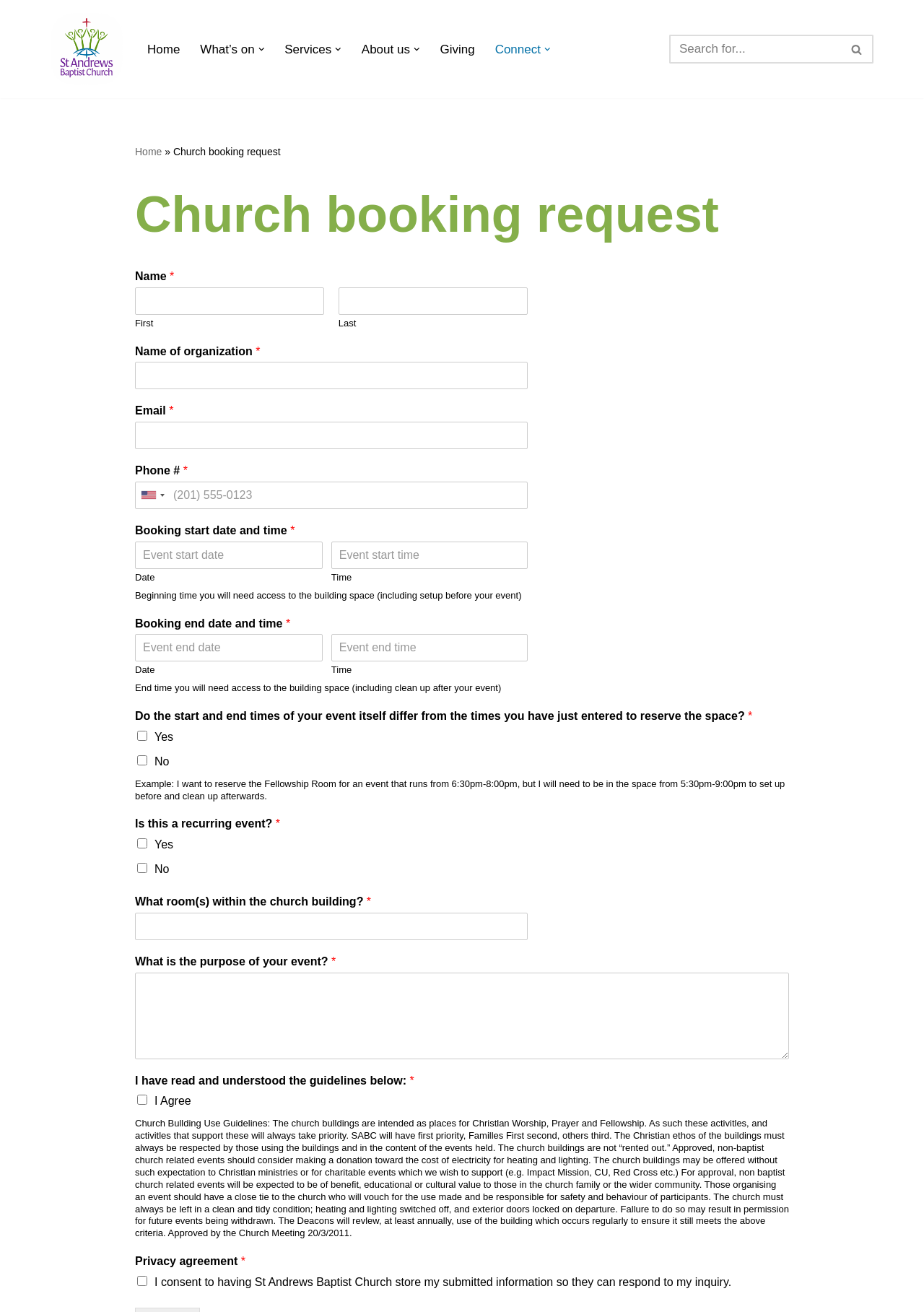Specify the bounding box coordinates (top-left x, top-left y, bottom-right x, bottom-right y) of the UI element in the screenshot that matches this description: Home

[0.159, 0.03, 0.195, 0.045]